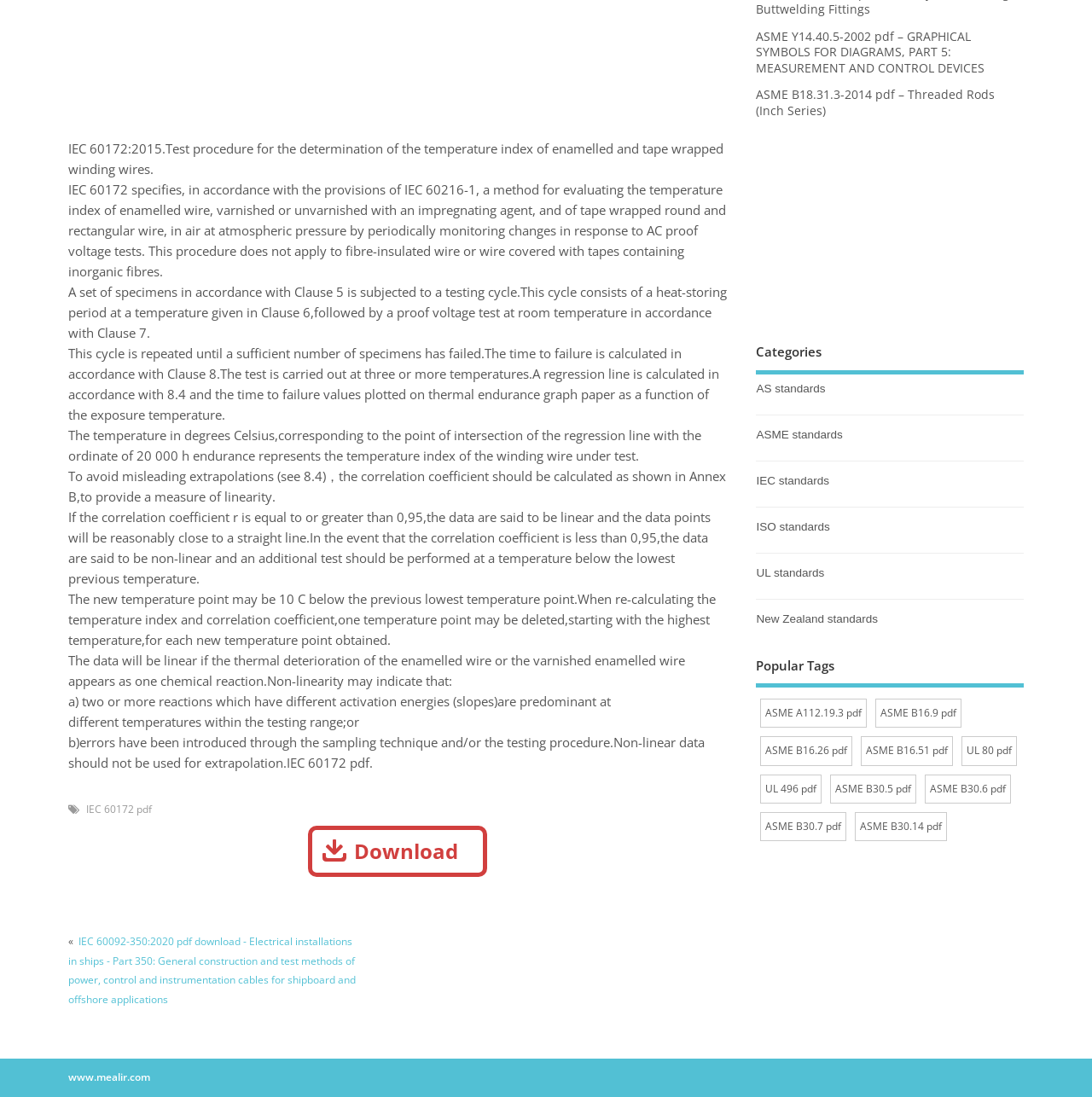Using the webpage screenshot and the element description Download, determine the bounding box coordinates. Specify the coordinates in the format (top-left x, top-left y, bottom-right x, bottom-right y) with values ranging from 0 to 1.

[0.282, 0.753, 0.446, 0.8]